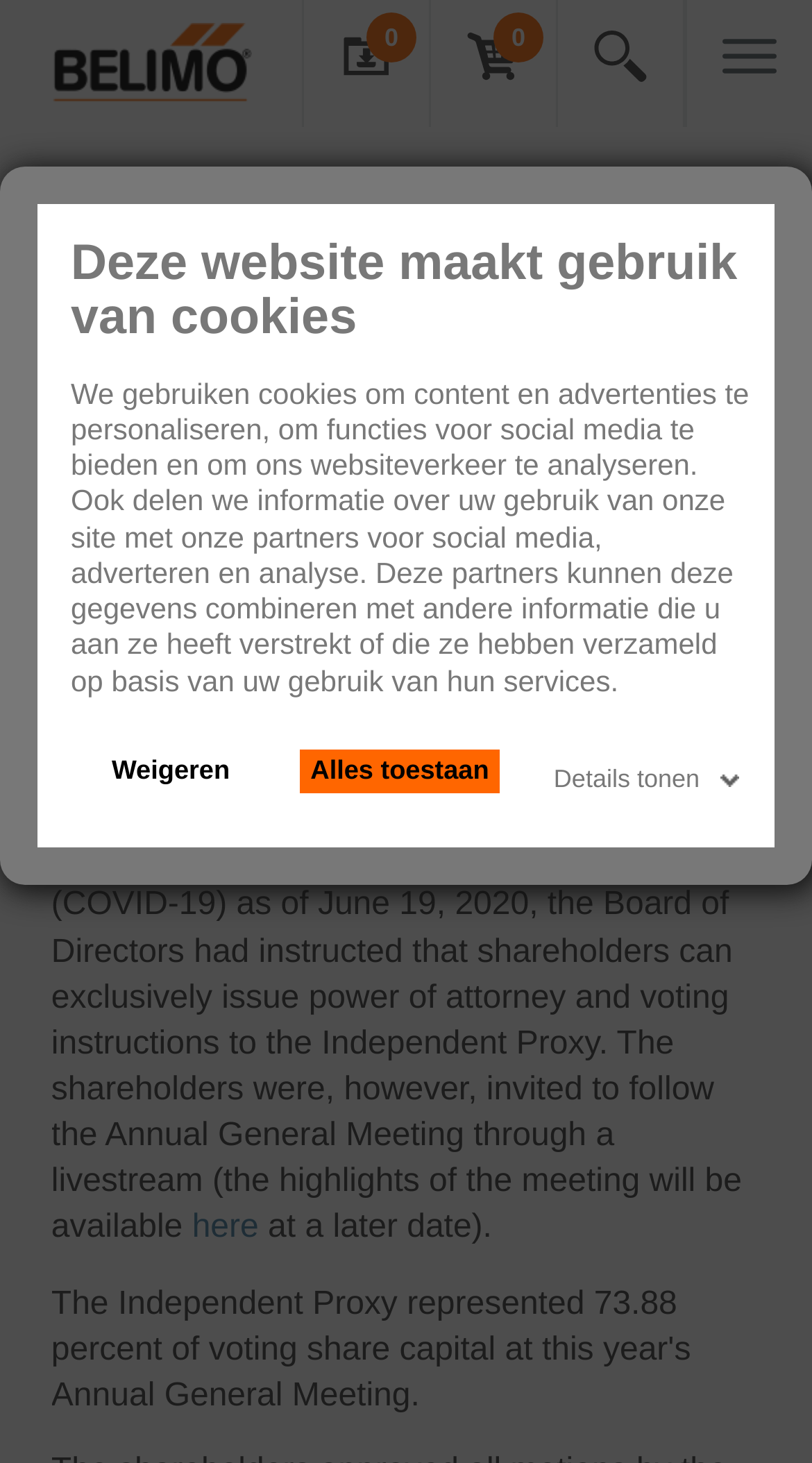Locate the bounding box of the UI element based on this description: "Nieuws". Provide four float numbers between 0 and 1 as [left, top, right, bottom].

[0.231, 0.151, 0.365, 0.182]